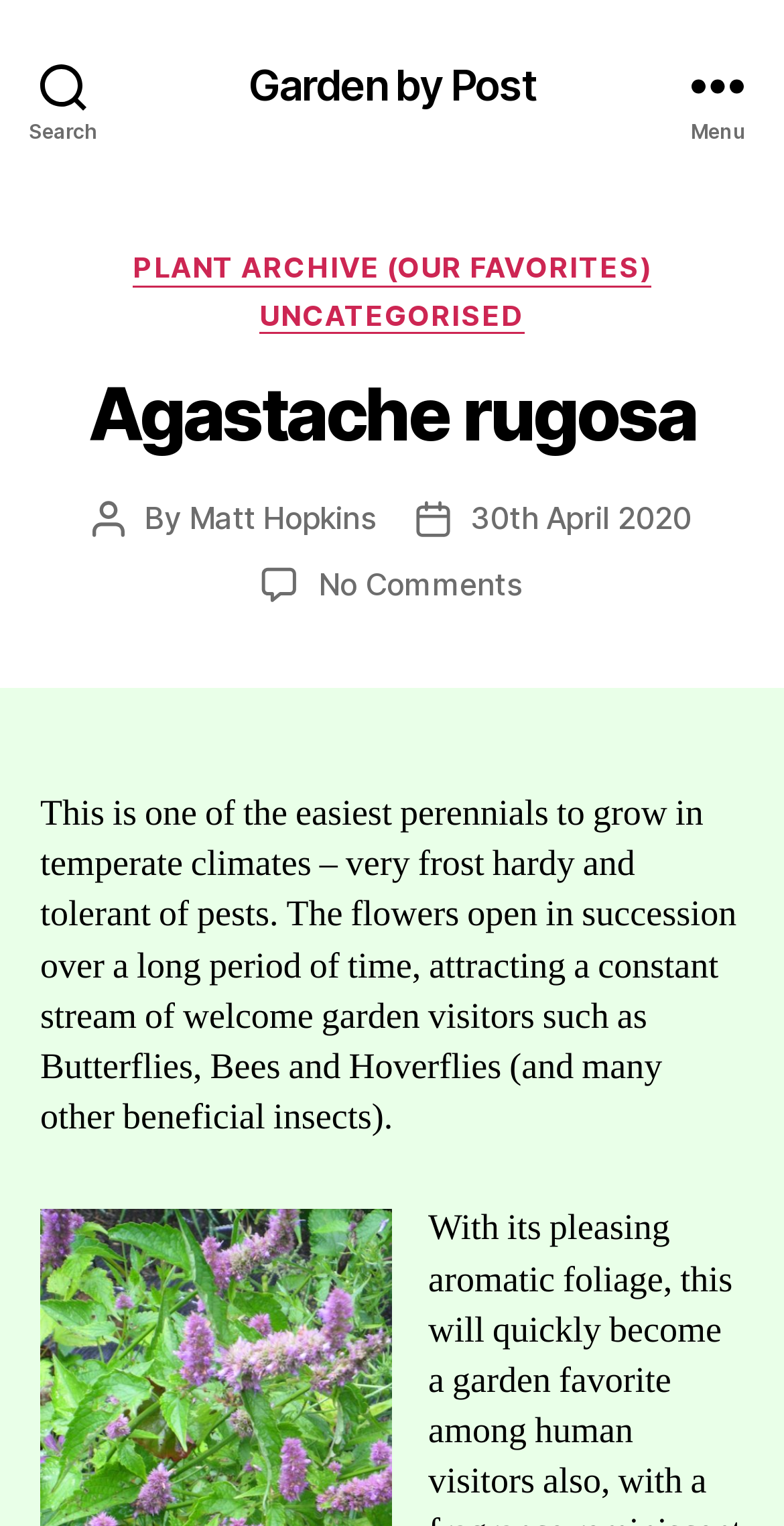Please determine the bounding box coordinates of the clickable area required to carry out the following instruction: "Read more about PLANT ARCHIVE (OUR FAVORITES)". The coordinates must be four float numbers between 0 and 1, represented as [left, top, right, bottom].

[0.169, 0.163, 0.831, 0.188]